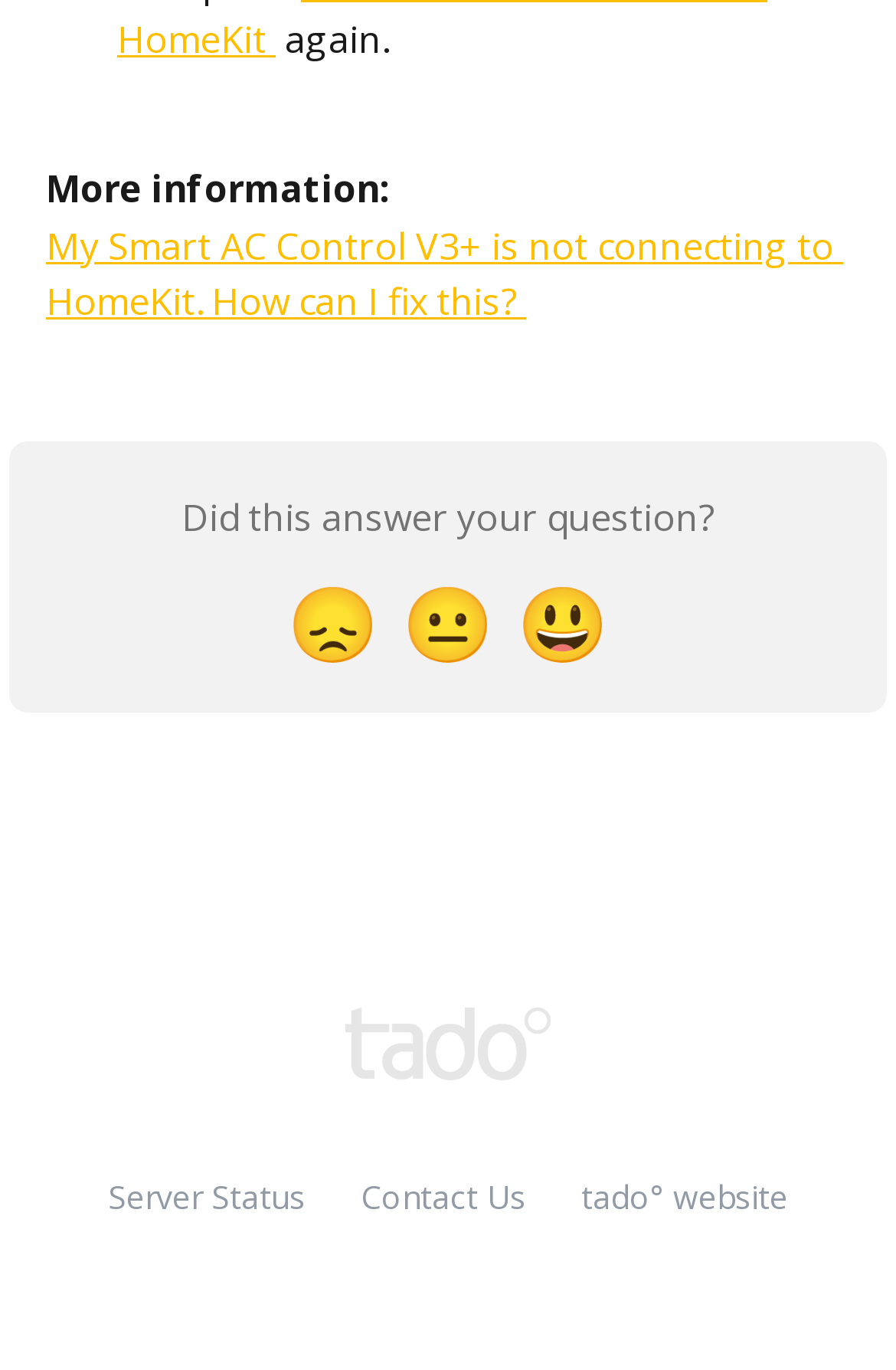What is the purpose of the 'Help Center' link?
Using the visual information, answer the question in a single word or phrase.

To access help resources